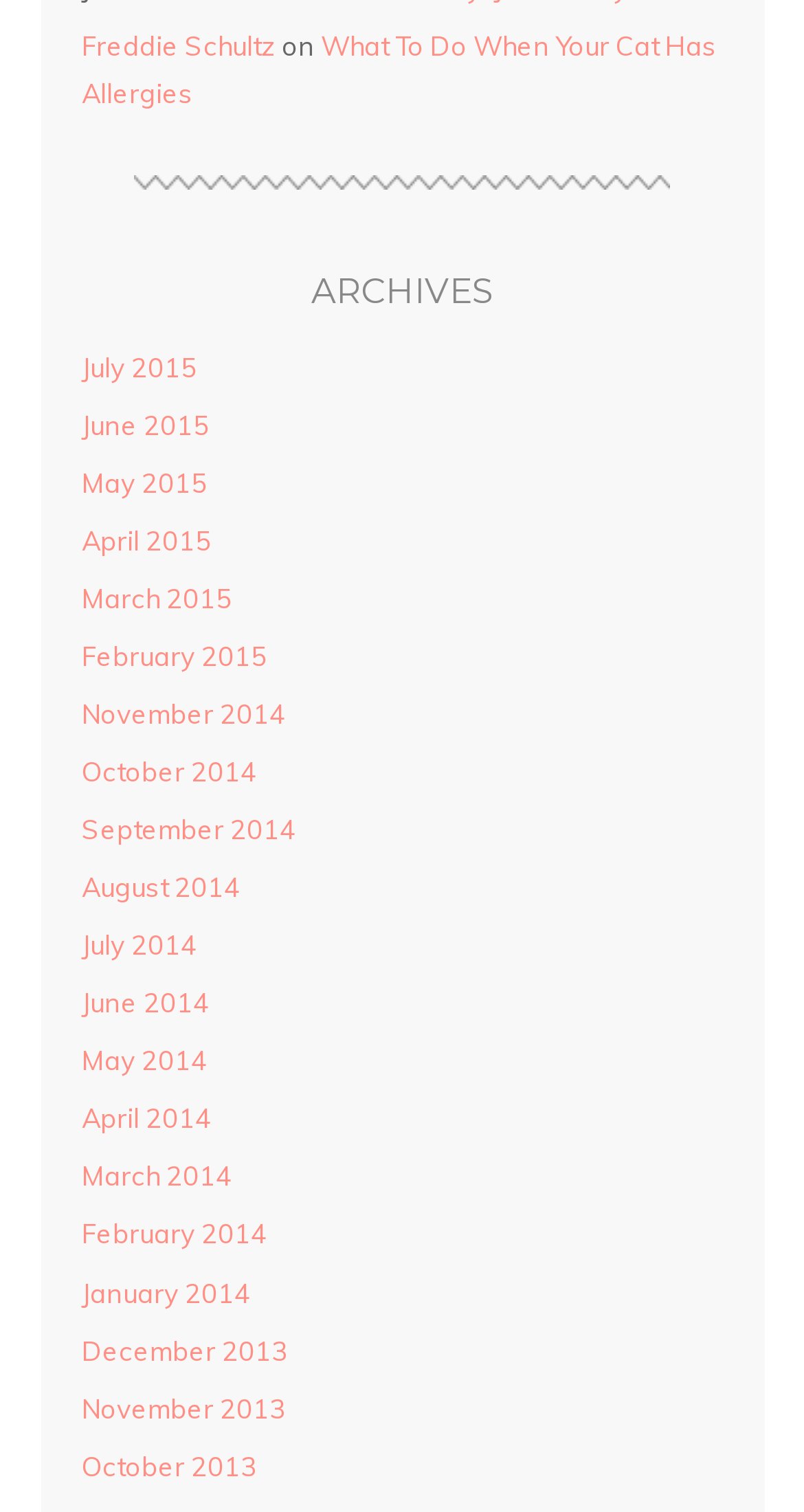How many months are listed in the archives section?
Provide an in-depth and detailed answer to the question.

The archives section is indicated by the heading element with the text 'ARCHIVES'. Under this section, there are 18 link elements with month and year information, ranging from July 2015 to December 2013.